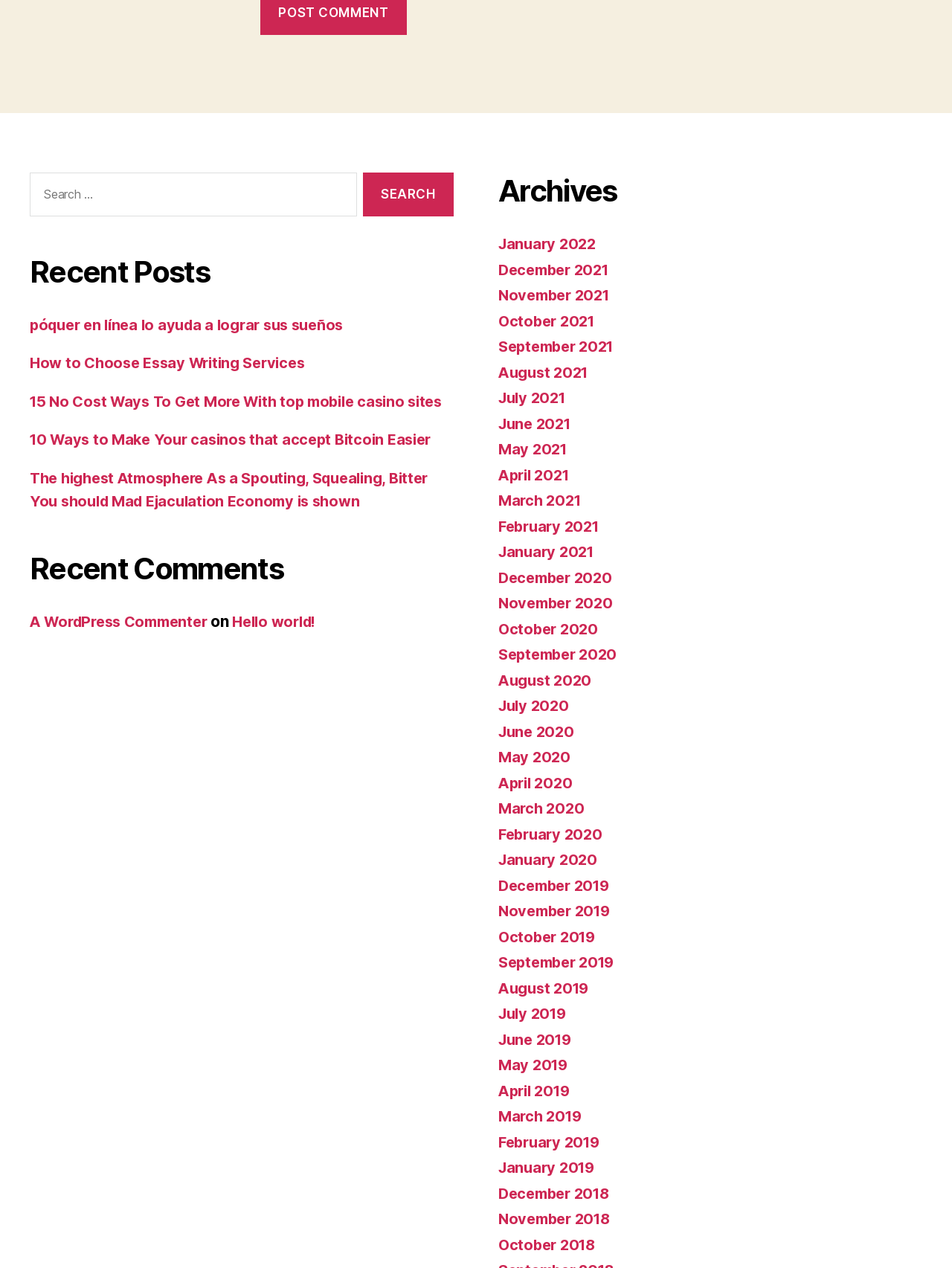Find the bounding box coordinates for the area that must be clicked to perform this action: "Access Spotify".

[0.312, 0.285, 0.361, 0.301]